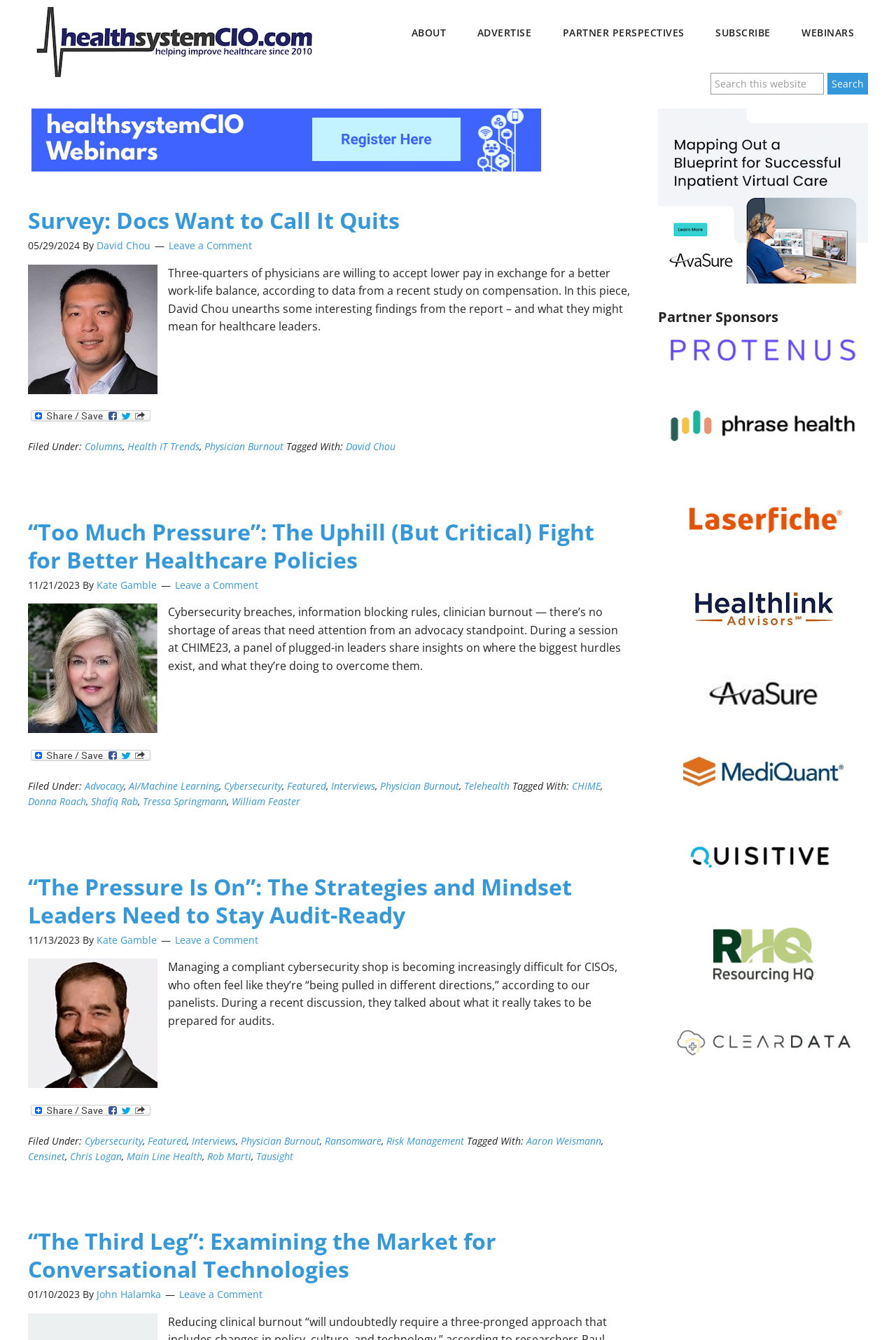Kindly determine the bounding box coordinates for the area that needs to be clicked to execute this instruction: "Search this website".

[0.793, 0.054, 0.92, 0.07]